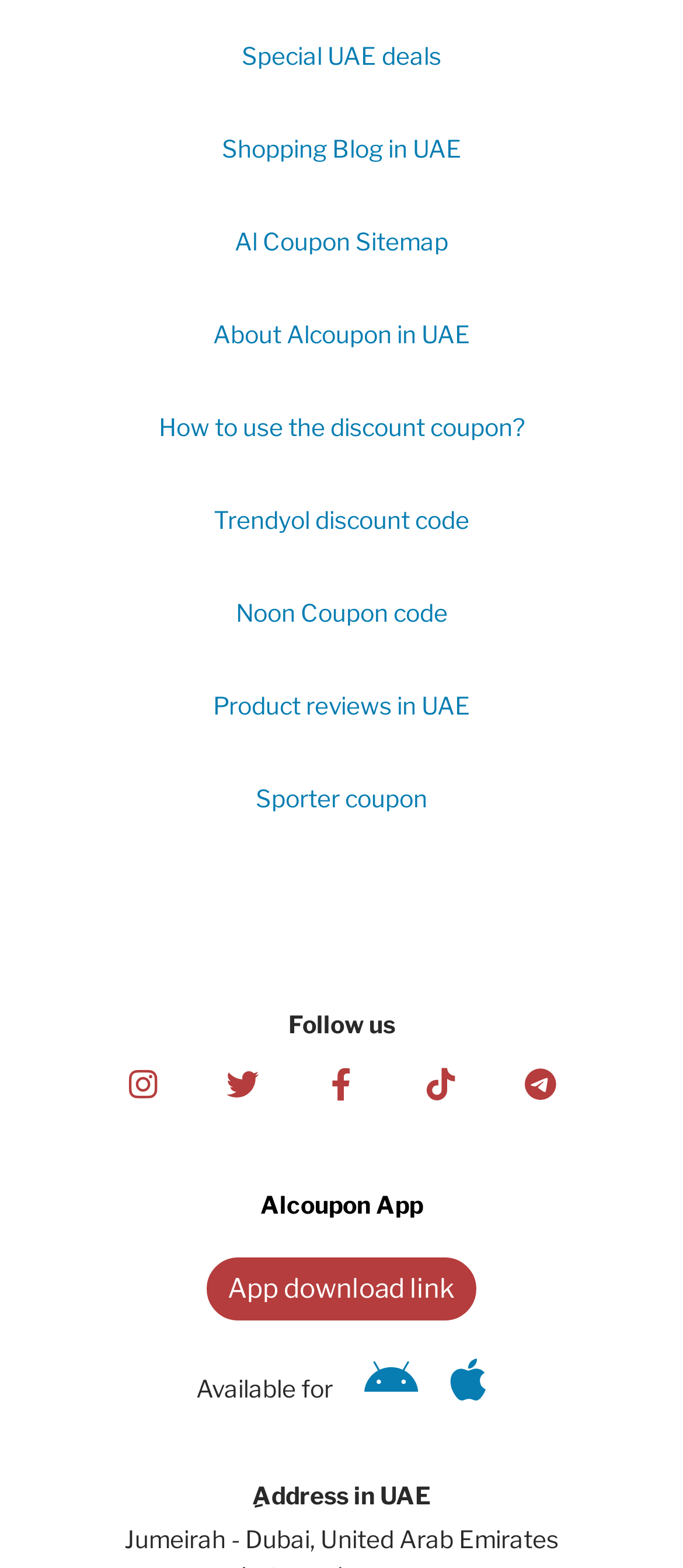Find the UI element described as: "title="Alcoupon Tiktok Account"" and predict its bounding box coordinates. Ensure the coordinates are four float numbers between 0 and 1, [left, top, right, bottom].

[0.586, 0.677, 0.705, 0.703]